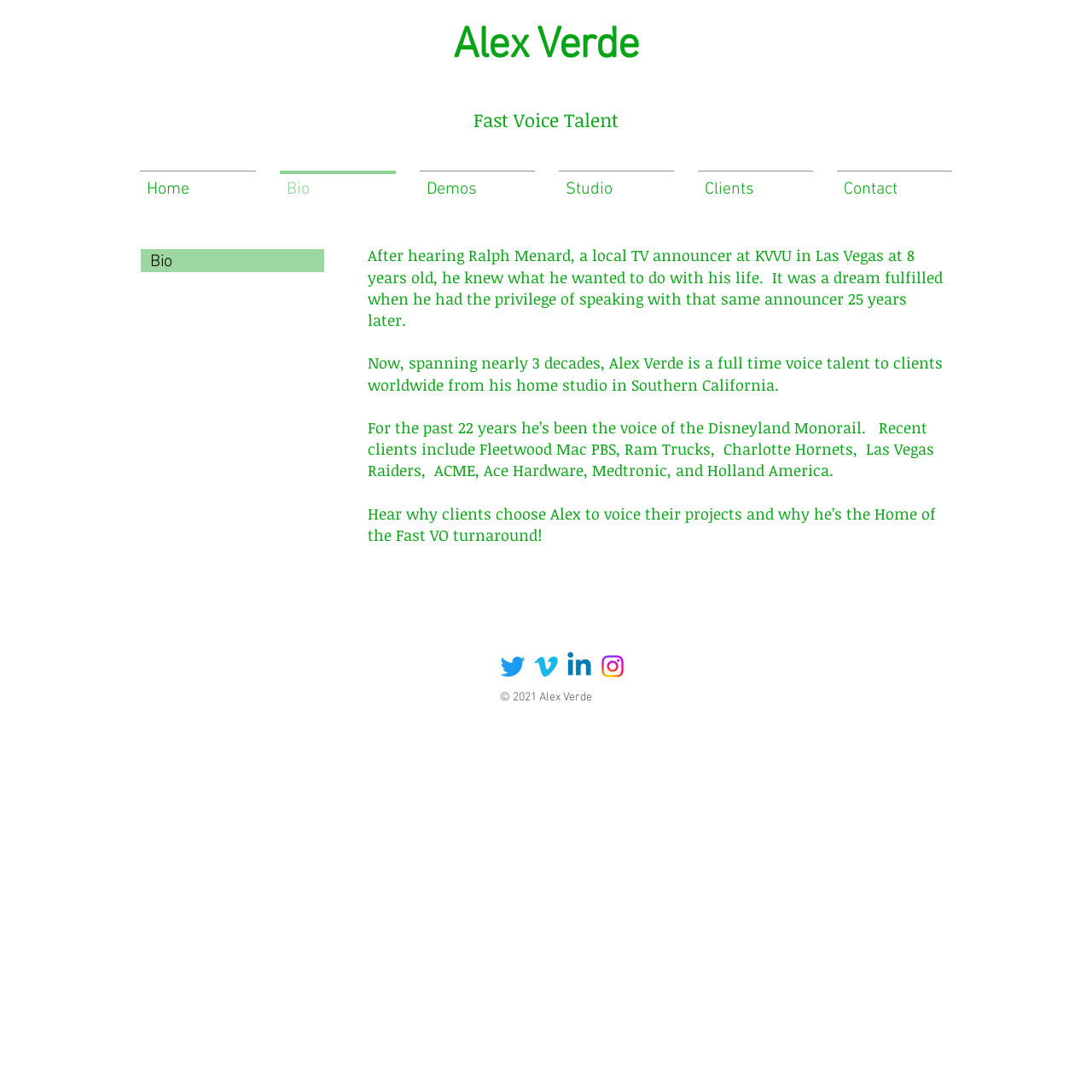Identify the bounding box coordinates for the element that needs to be clicked to fulfill this instruction: "Click on the 'Blog' link". Provide the coordinates in the format of four float numbers between 0 and 1: [left, top, right, bottom].

None